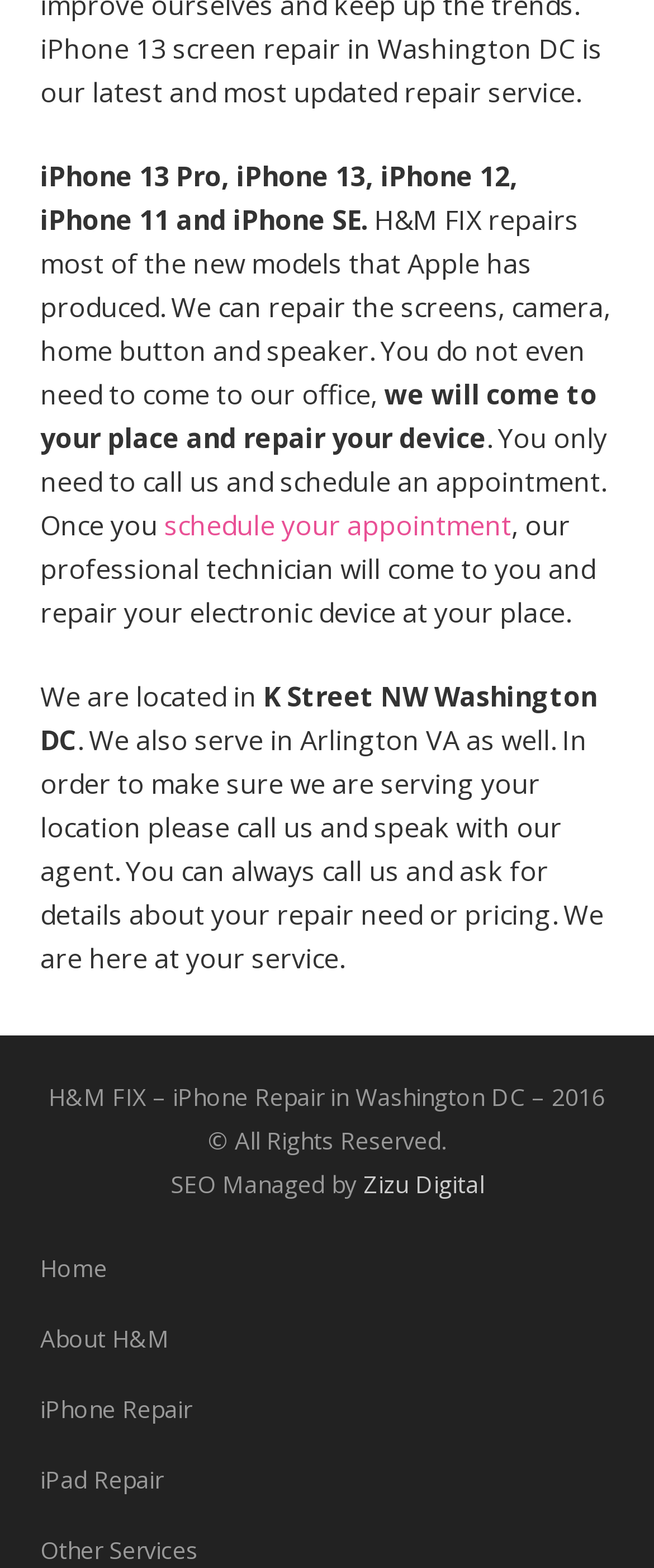Examine the screenshot and answer the question in as much detail as possible: What devices can H&M FIX repair?

Based on the text on the webpage, it is mentioned that H&M FIX can repair iPhone 13 Pro, iPhone 13, iPhone 12, iPhone 11, and iPhone SE, as well as iPad. This information is obtained from the StaticText elements with IDs 165 and 183.